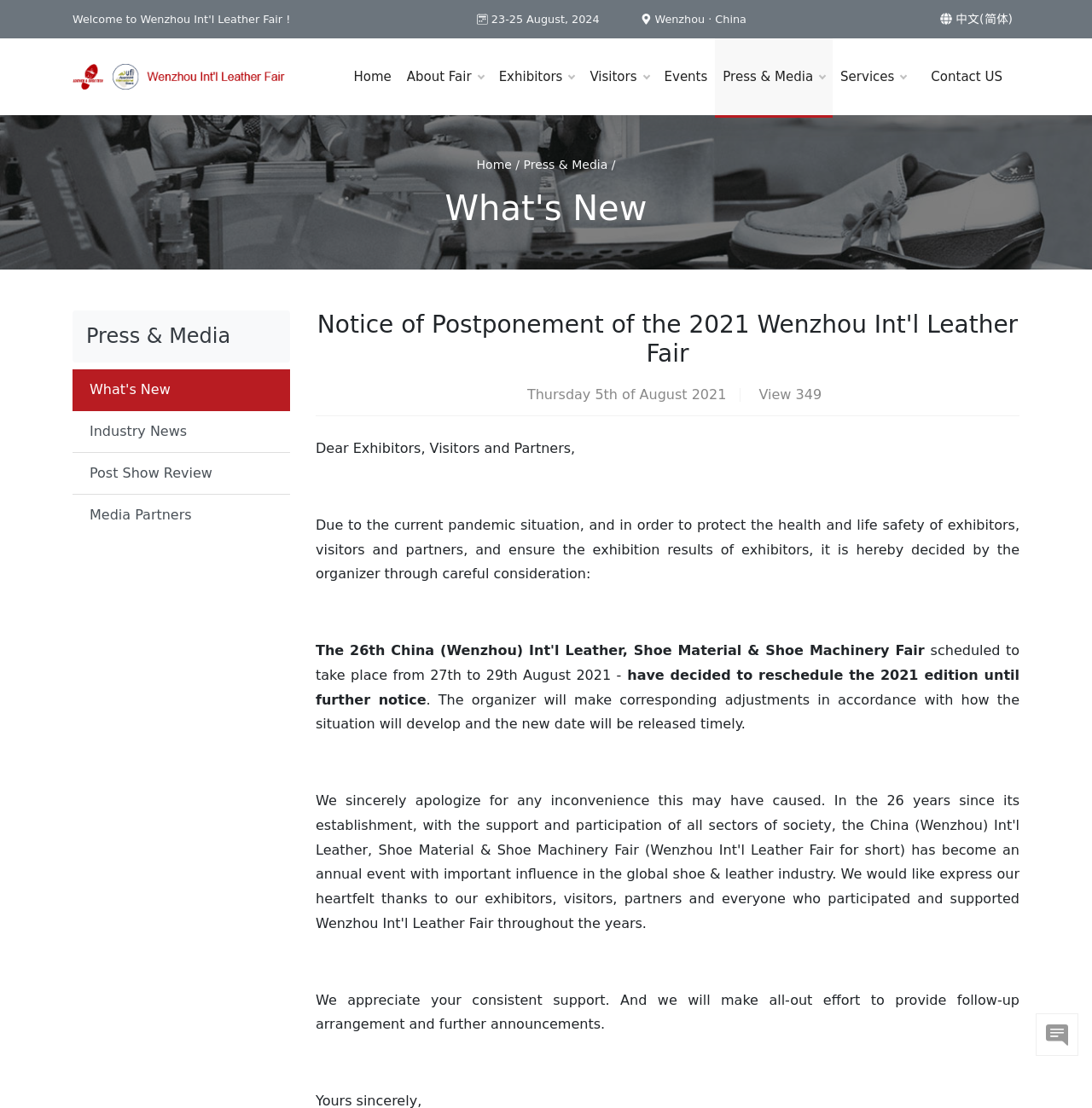Use a single word or phrase to answer the question:
How many navigation links are there?

9